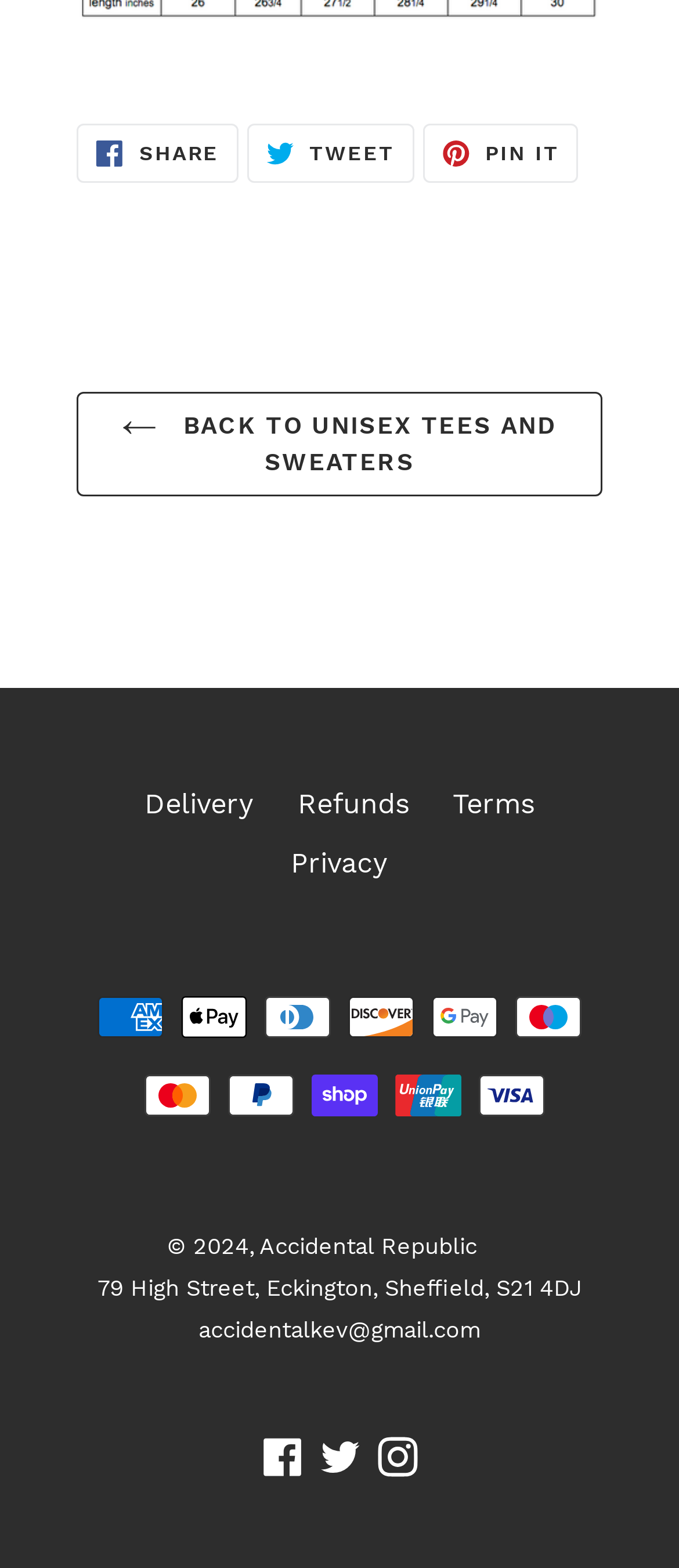Find the bounding box coordinates of the element to click in order to complete this instruction: "View delivery information". The bounding box coordinates must be four float numbers between 0 and 1, denoted as [left, top, right, bottom].

[0.213, 0.502, 0.374, 0.523]